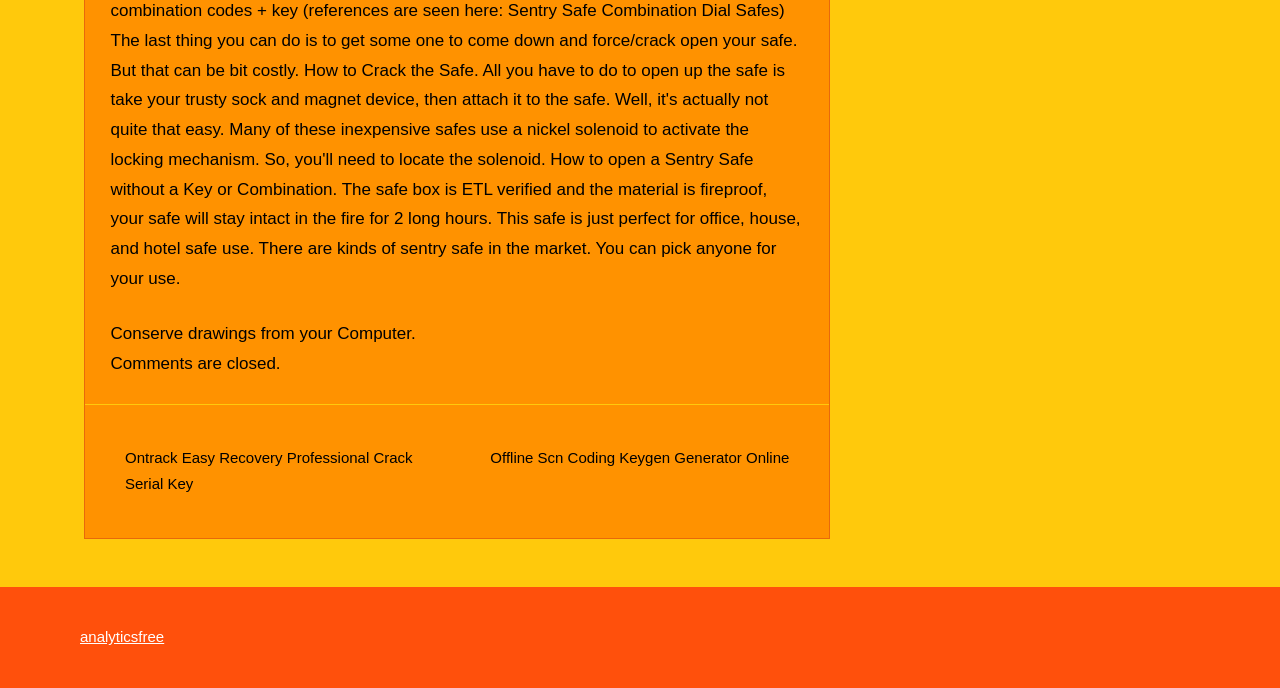What is the status of comments on this webpage?
Answer the question with a detailed and thorough explanation.

The static text 'Comments are closed.' indicates that users are not allowed to leave comments on this webpage.